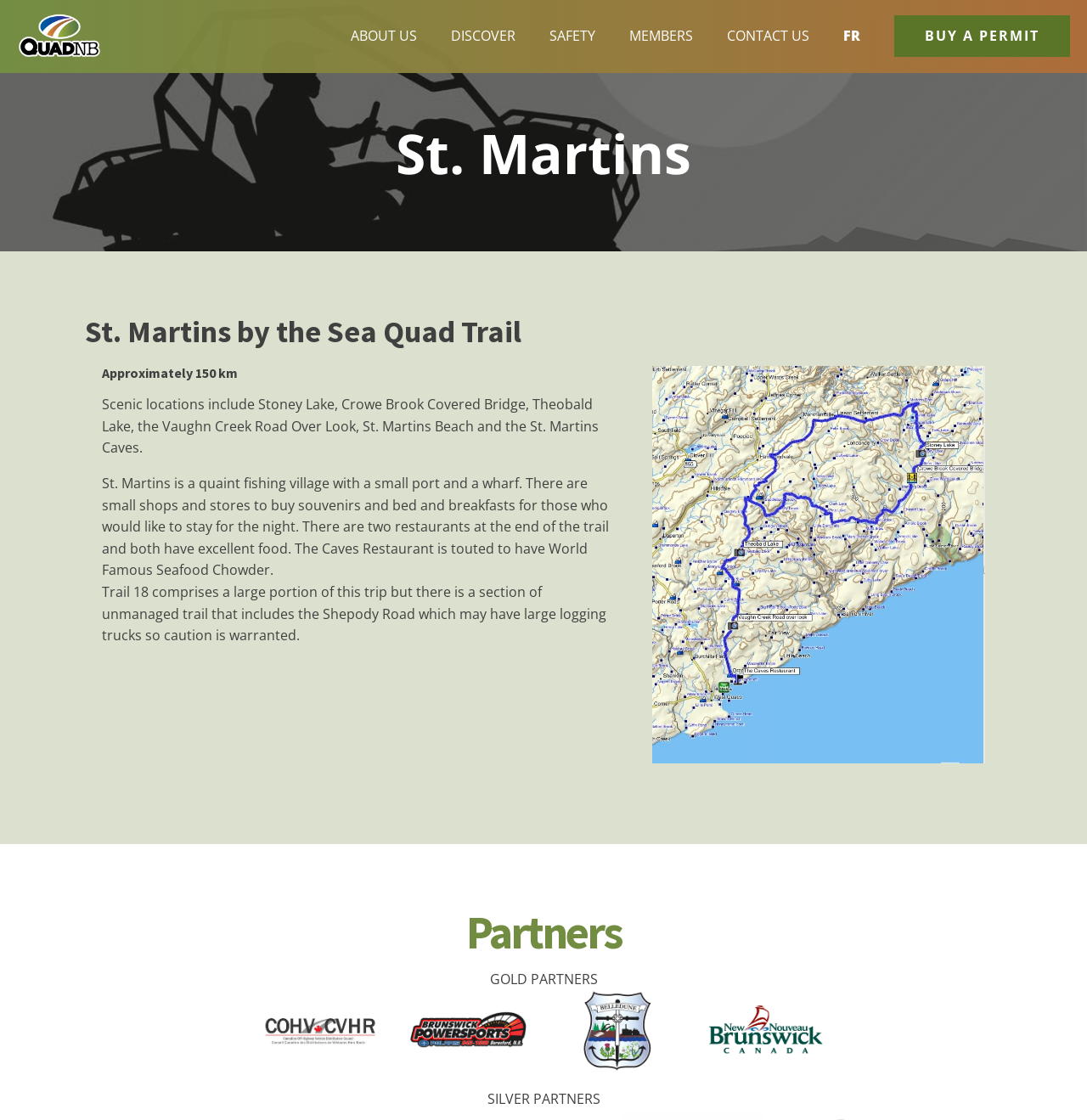Could you indicate the bounding box coordinates of the region to click in order to complete this instruction: "Check the GOLD PARTNERS".

[0.45, 0.866, 0.55, 0.882]